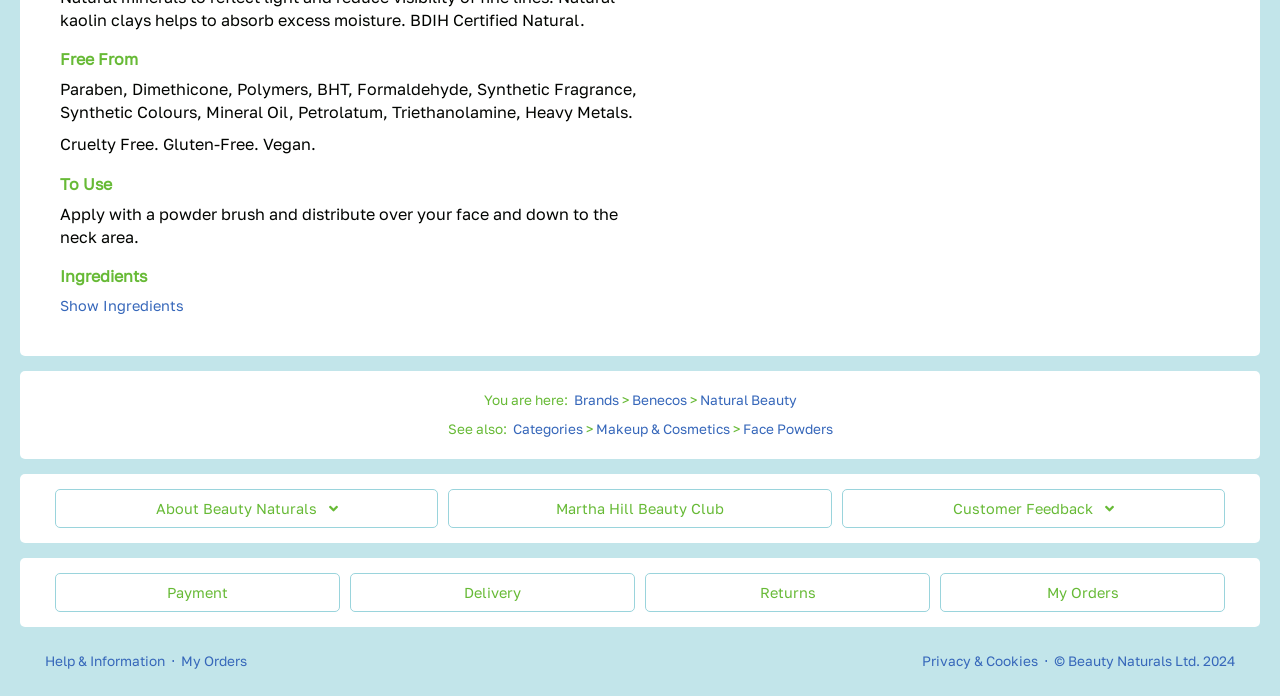Determine the bounding box coordinates of the element's region needed to click to follow the instruction: "View 'Face Powders'". Provide these coordinates as four float numbers between 0 and 1, formatted as [left, top, right, bottom].

[0.58, 0.605, 0.65, 0.628]